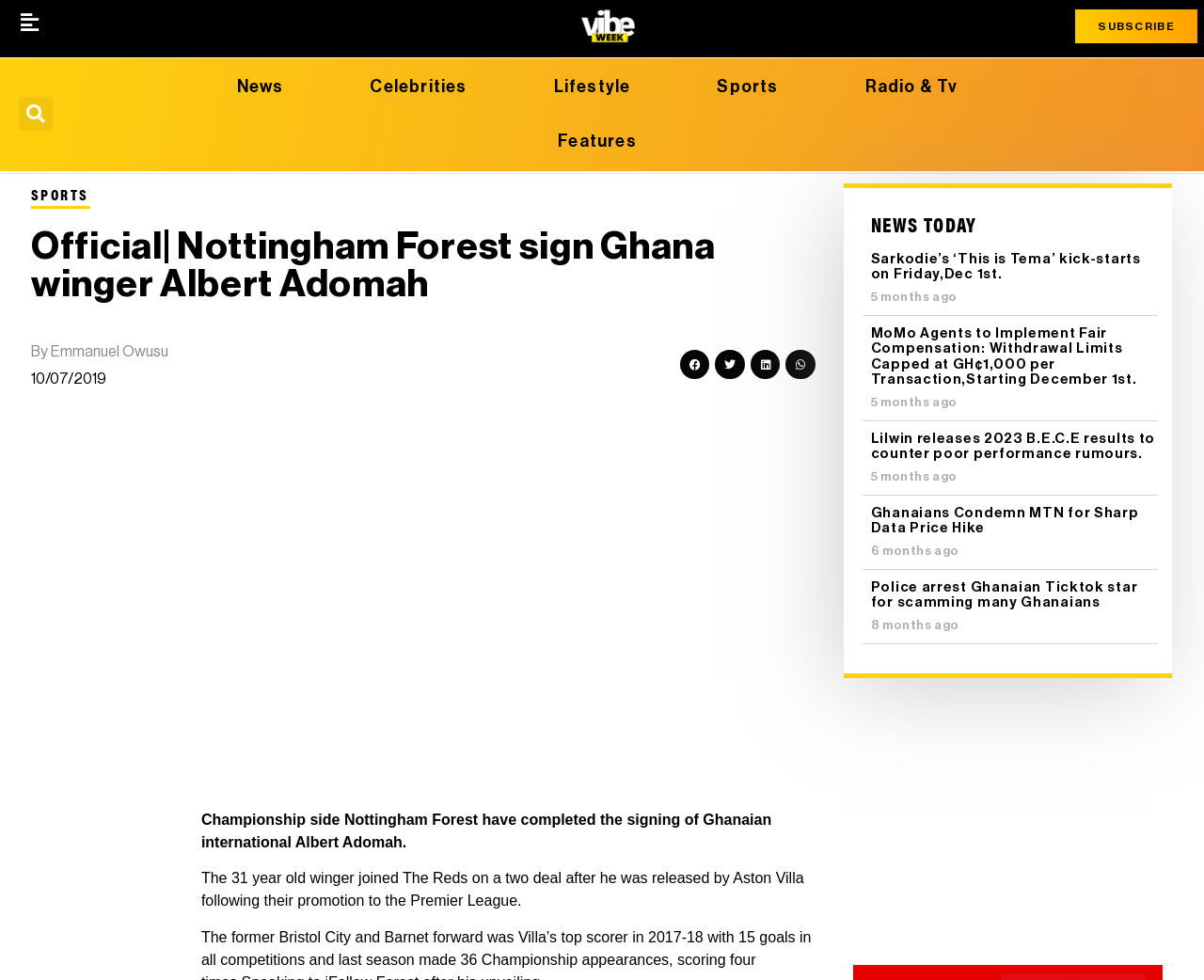Please reply to the following question with a single word or a short phrase:
What is the category of the news article?

Sports